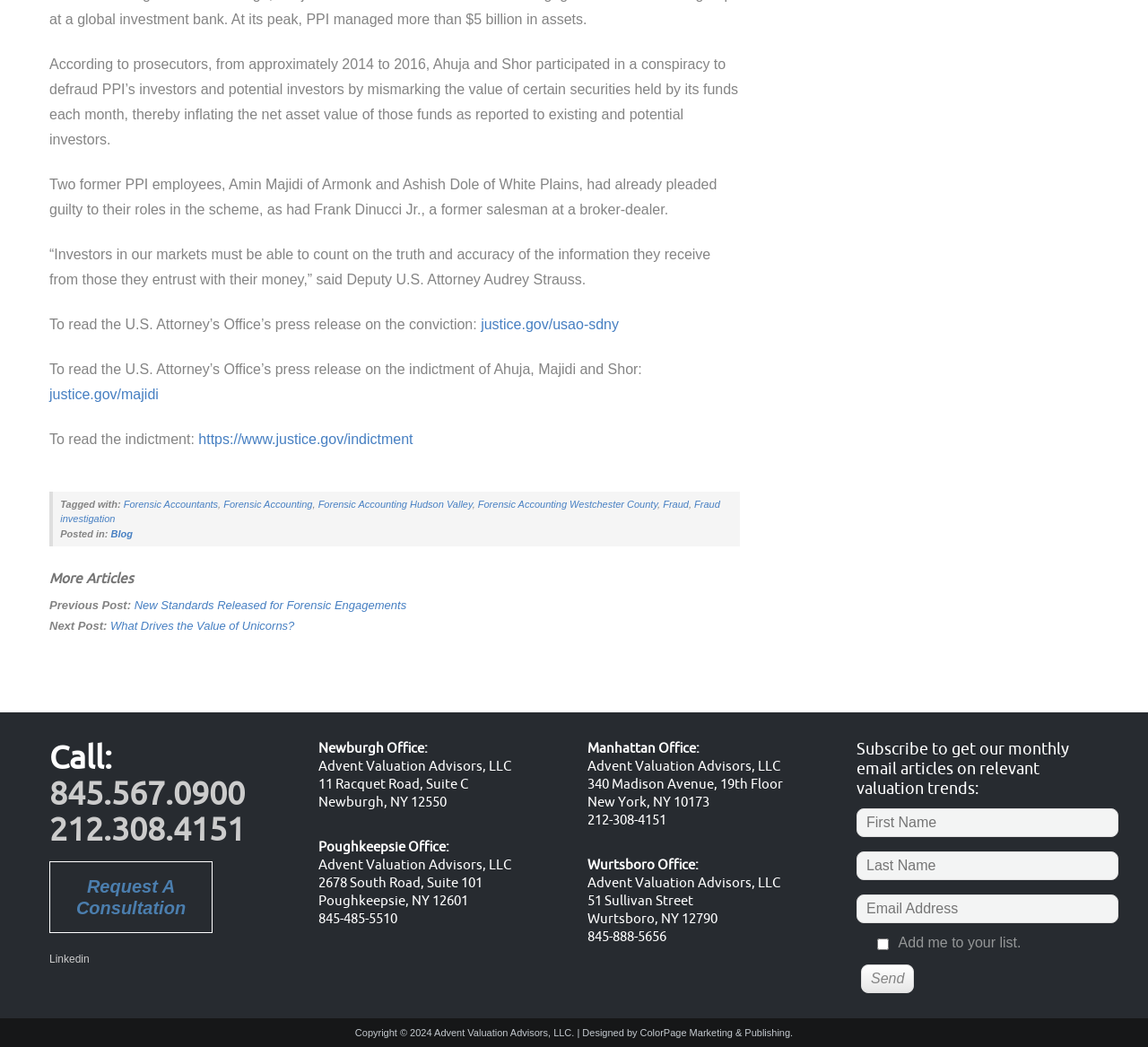What is the purpose of the form at the bottom of the page?
Using the visual information, respond with a single word or phrase.

Subscribe to monthly email articles